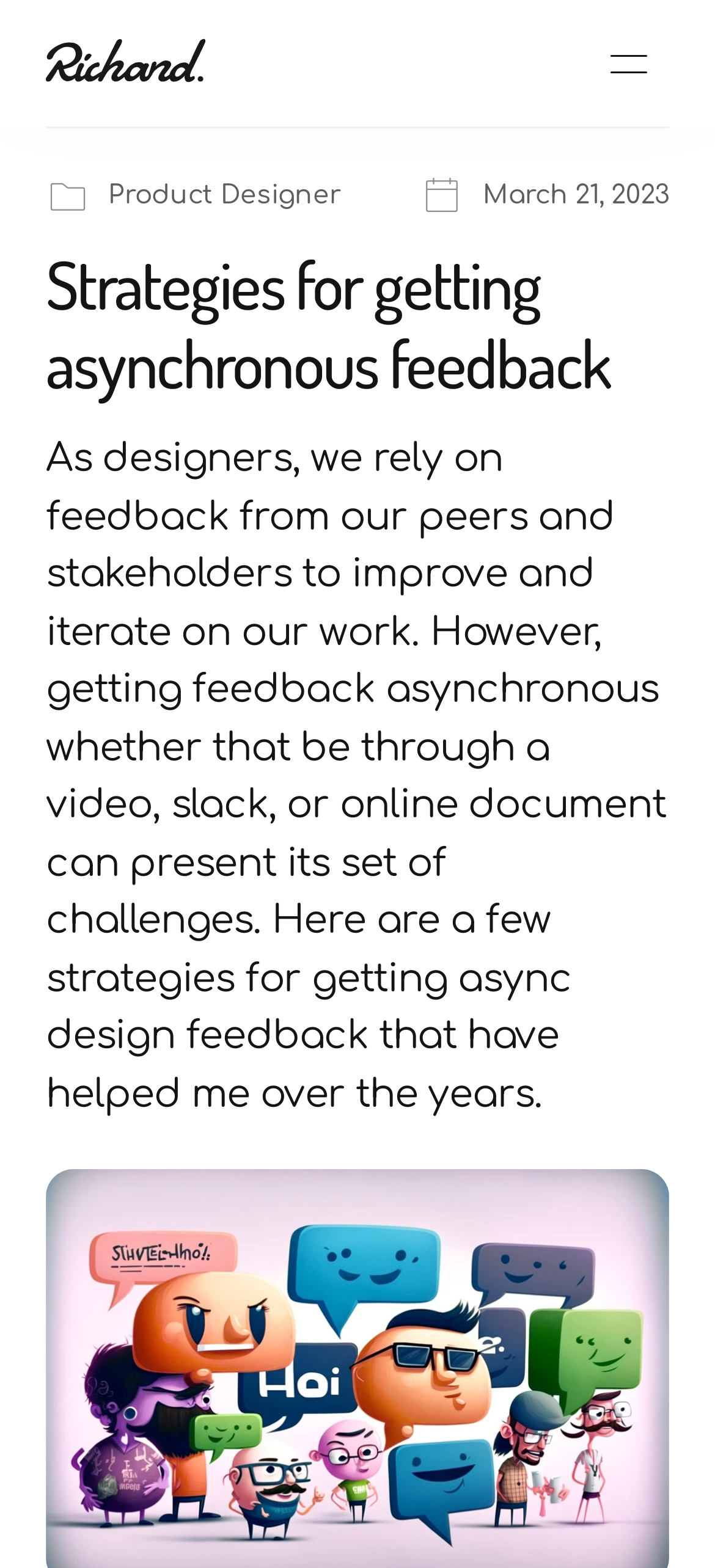Using the provided description aria-label="Menu", find the bounding box coordinates for the UI element. Provide the coordinates in (top-left x, top-left y, bottom-right x, bottom-right y) format, ensuring all values are between 0 and 1.

[0.823, 0.015, 0.936, 0.067]